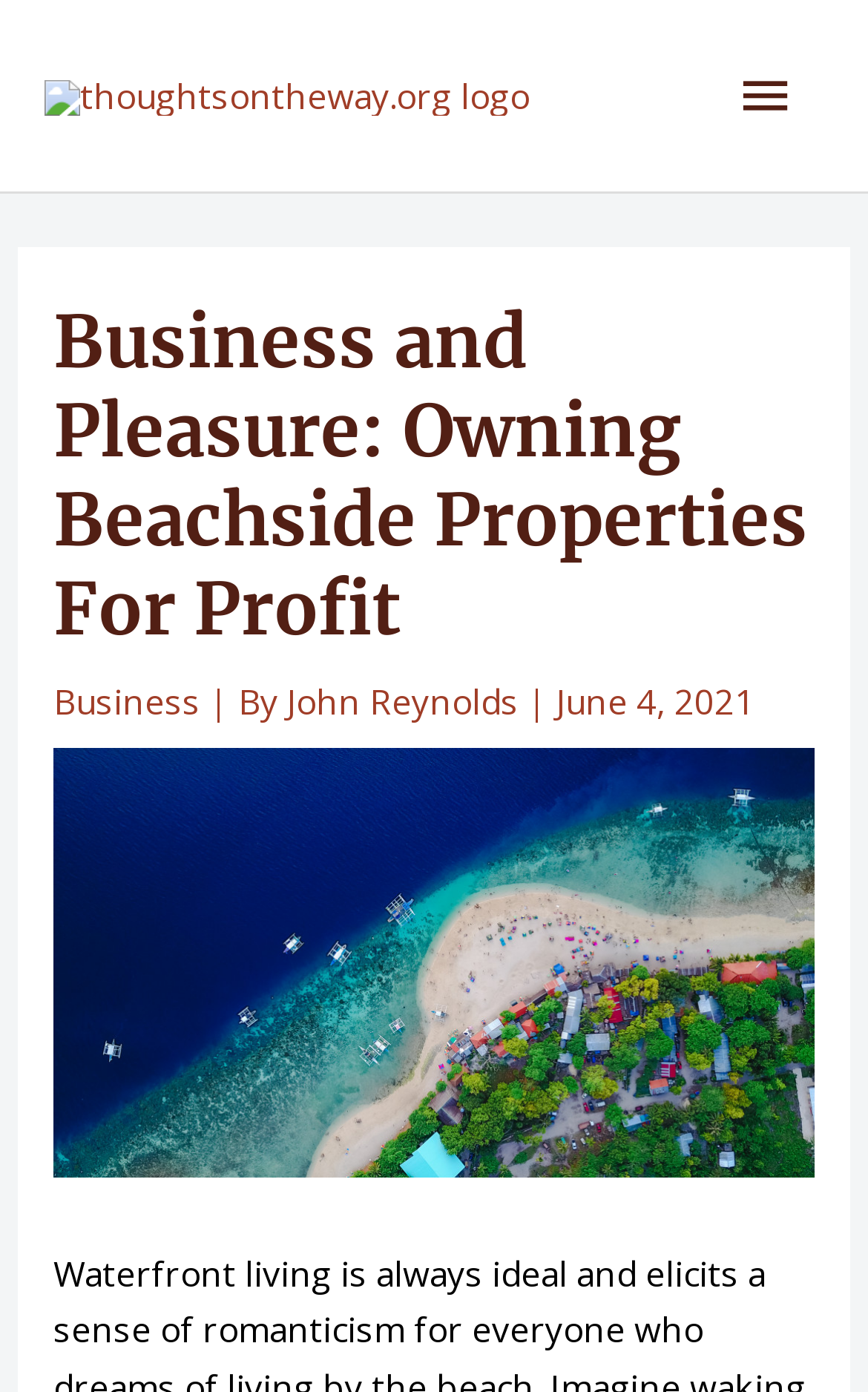Bounding box coordinates should be in the format (top-left x, top-left y, bottom-right x, bottom-right y) and all values should be floating point numbers between 0 and 1. Determine the bounding box coordinate for the UI element described as: alt="thoughtsontheway.org logo"

[0.051, 0.049, 0.61, 0.084]